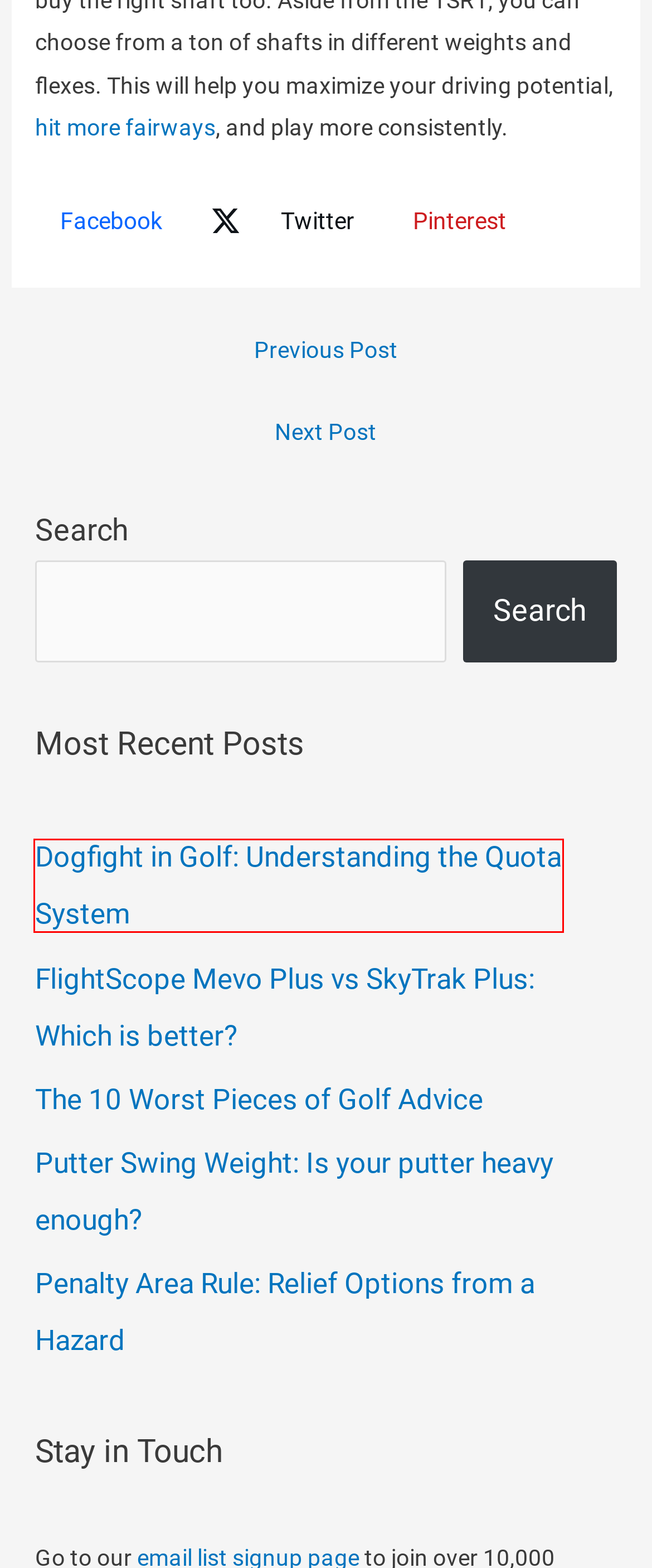You see a screenshot of a webpage with a red bounding box surrounding an element. Pick the webpage description that most accurately represents the new webpage after interacting with the element in the red bounding box. The options are:
A. Dogfight in Golf: Understanding the Quota System - The Left Rough
B. How to Hit More Fairways: 9 Tips to Find the Short Grass - The Left Rough
C. The 10 Worst Pieces of Golf Advice - The Left Rough
D. Penalty Area Rule: Relief Options from a Hazard - The Left Rough
E. Signs You Need a Stiffer Shaft - The Left Rough
F. Birdie Ball Putting Green Review - The Left Rough
G. FlightScope Mevo Plus vs SkyTrak Plus: Which is better? - The Left Rough
H. Putter Swing Weight: Is your putter heavy enough? - The Left Rough

A